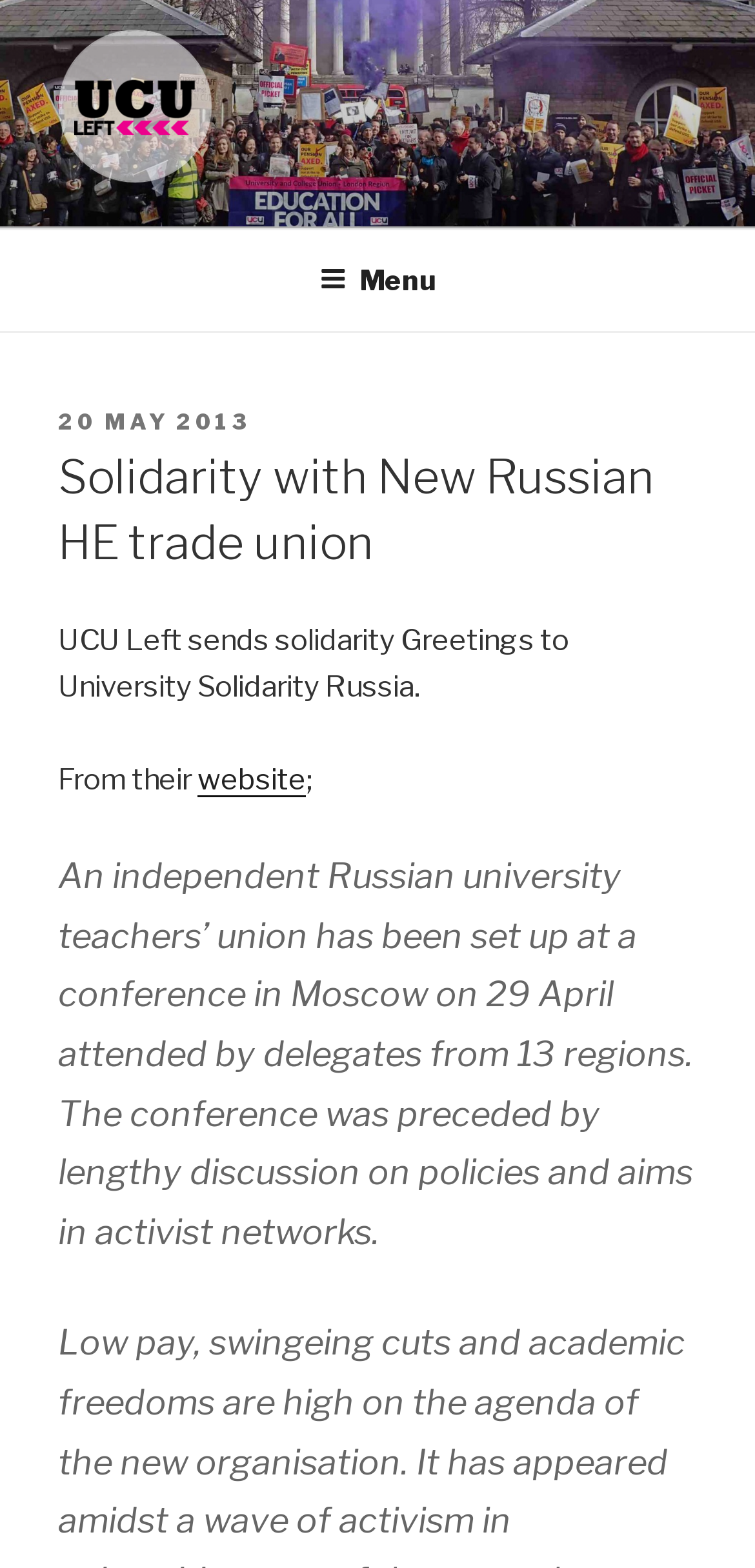Generate a thorough explanation of the webpage's elements.

The webpage is about UCU Left sending solidarity greetings to University Solidarity Russia. At the top left, there is a link to "UCU Left" accompanied by an image with the same name. Below this, there is a link to "UCU LEFT" and a static text stating "For a democratic accountable campaigning union". 

On the top of the page, there is a navigation menu labeled "Top Menu" that spans the entire width of the page. The menu has a button labeled "Menu" that can be expanded. 

Below the navigation menu, there is a header section that contains a static text "POSTED ON" followed by a link to the date "20 MAY 2013". The main heading "Solidarity with New Russian HE trade union" is located below this. 

The main content of the page is divided into paragraphs. The first paragraph states "UCU Left sends solidarity Greetings to University Solidarity Russia." and is followed by a sentence "From their" with a link to "website" in the middle. The sentence is completed with a semicolon. 

The second paragraph is a longer text that describes the setup of an independent Russian university teachers' union at a conference in Moscow on 29 April, attended by delegates from 13 regions. The conference was preceded by discussions on policies and aims in activist networks.